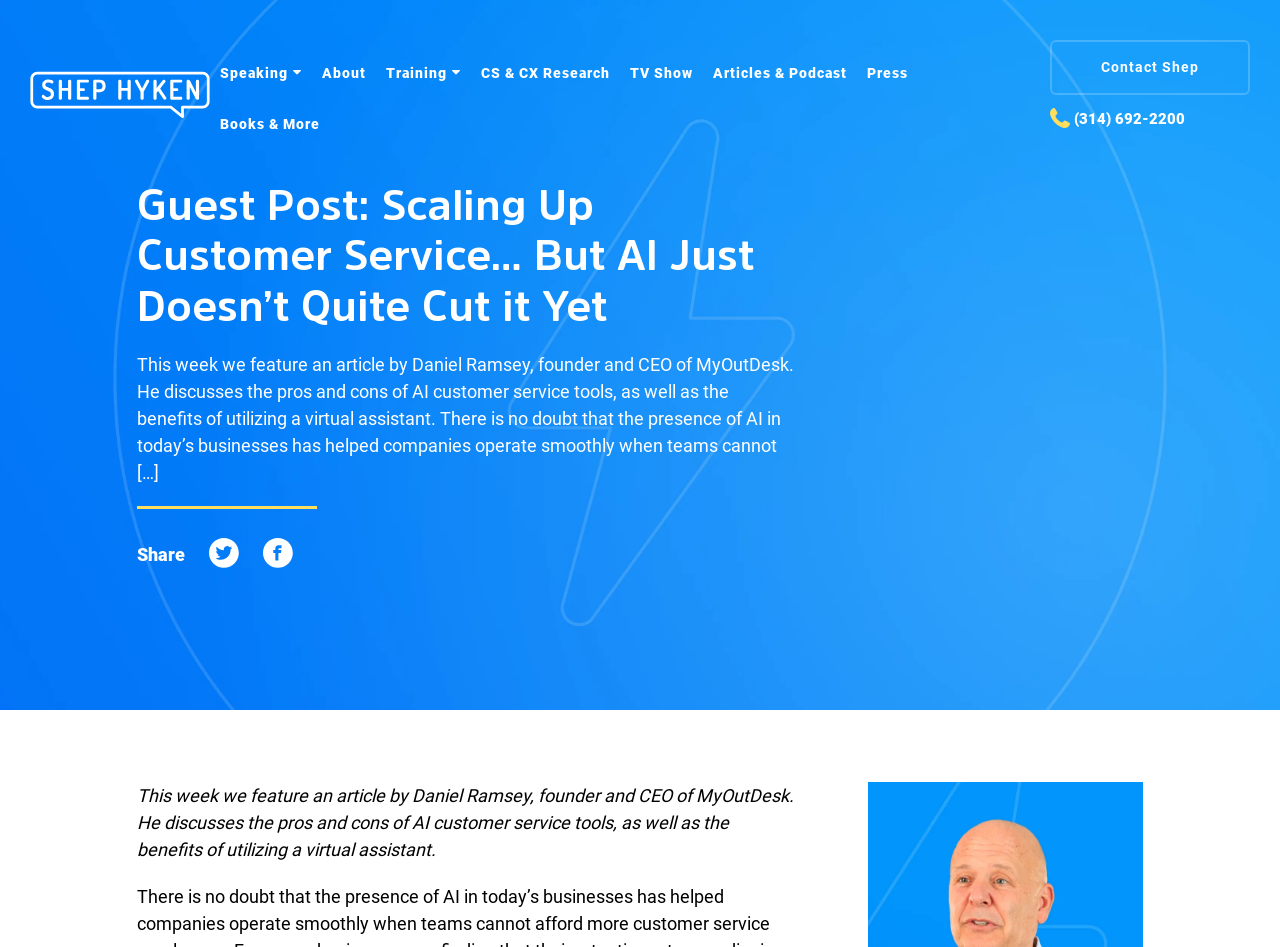What is the author of the guest post?
Provide a detailed answer to the question, using the image to inform your response.

The author of the guest post is mentioned in the text as 'Daniel Ramsey, founder and CEO of MyOutDesk'.